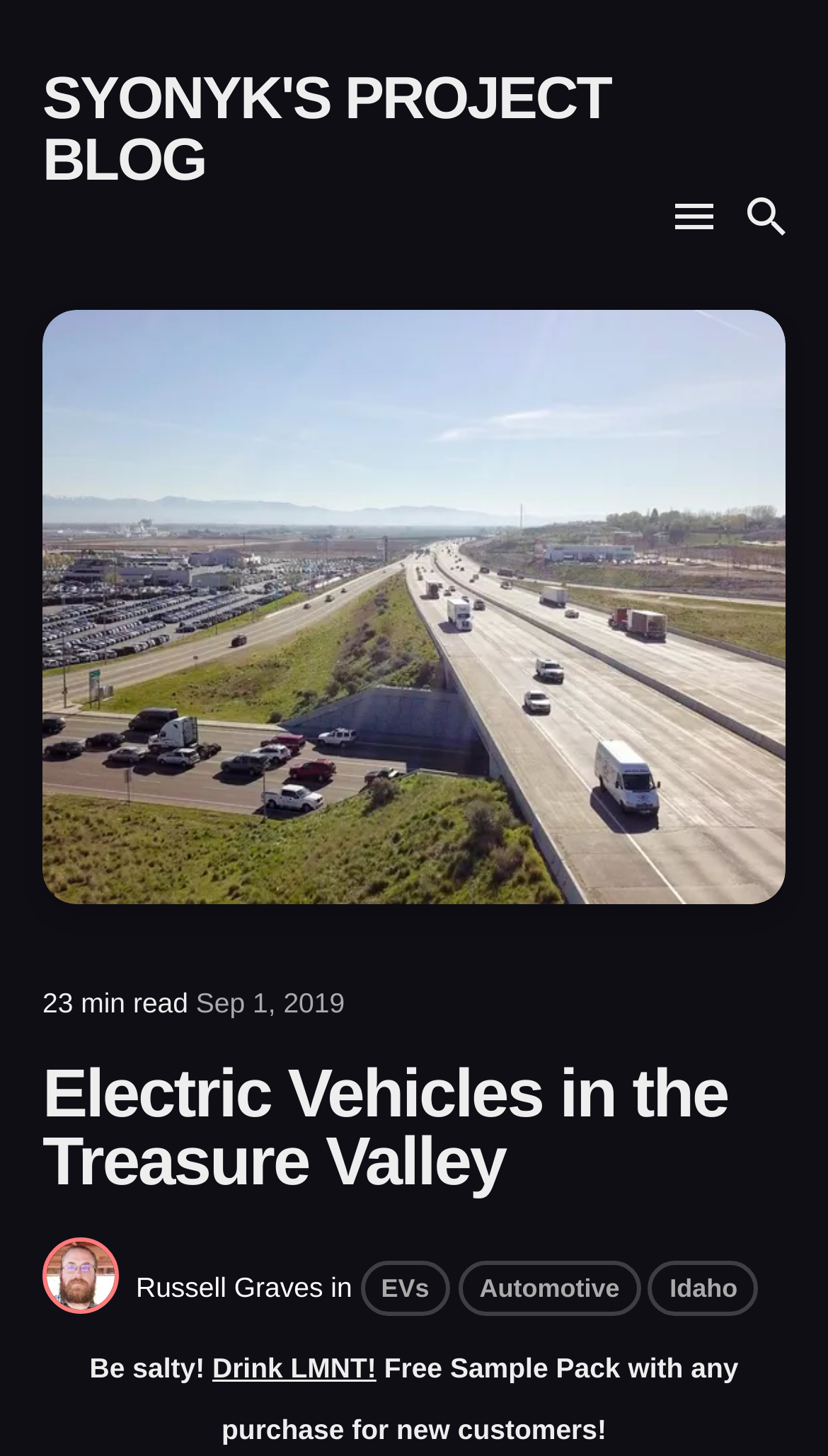What is the estimated reading time of the blog post?
Can you provide an in-depth and detailed response to the question?

The StaticText '23 min read' provides the estimated reading time of the blog post.